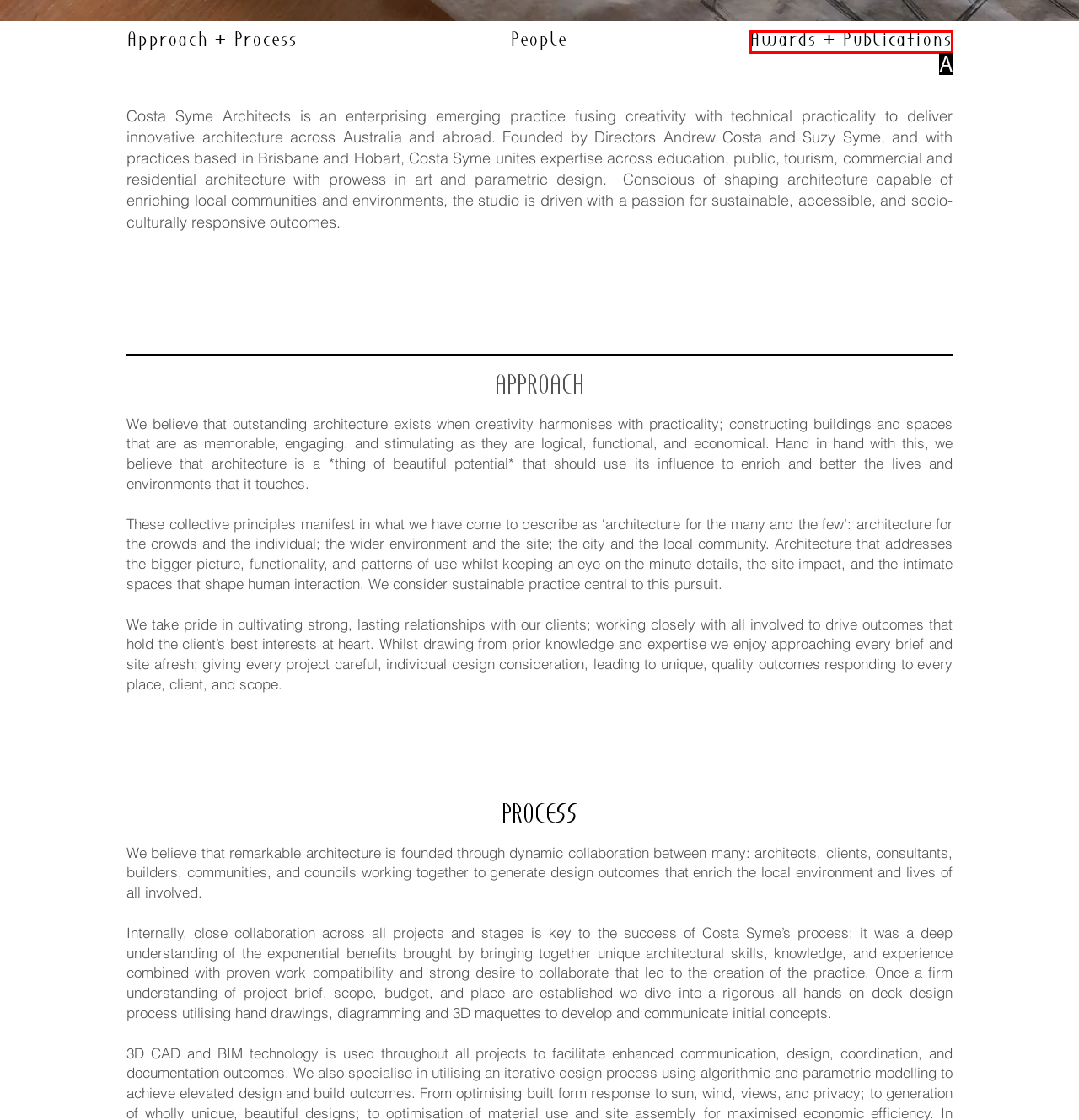Based on the element description: Awards + Publications, choose the best matching option. Provide the letter of the option directly.

A